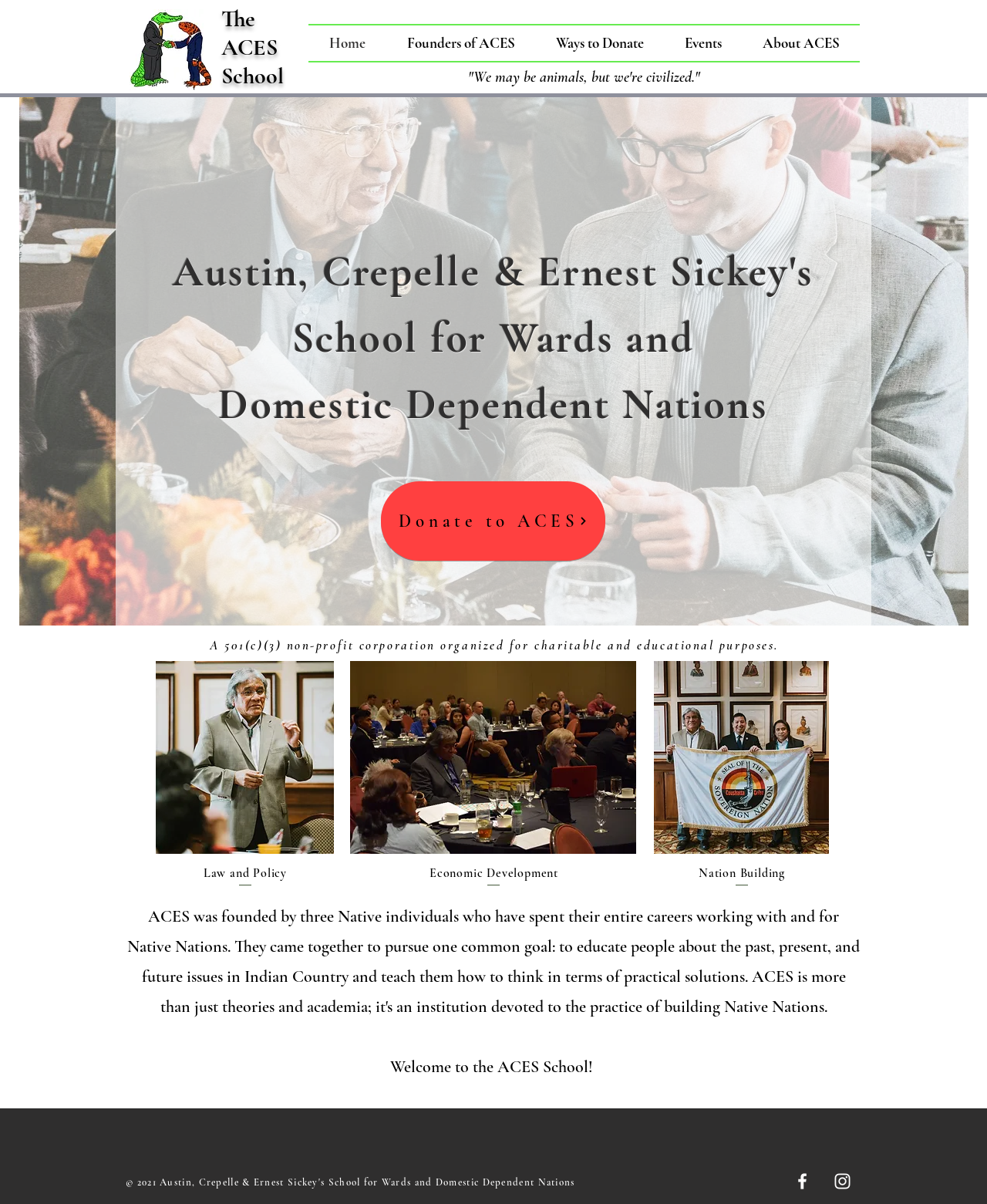What are the three main areas of focus for ACES?
Using the image provided, answer with just one word or phrase.

Law and Policy, Economic Development, Nation Building